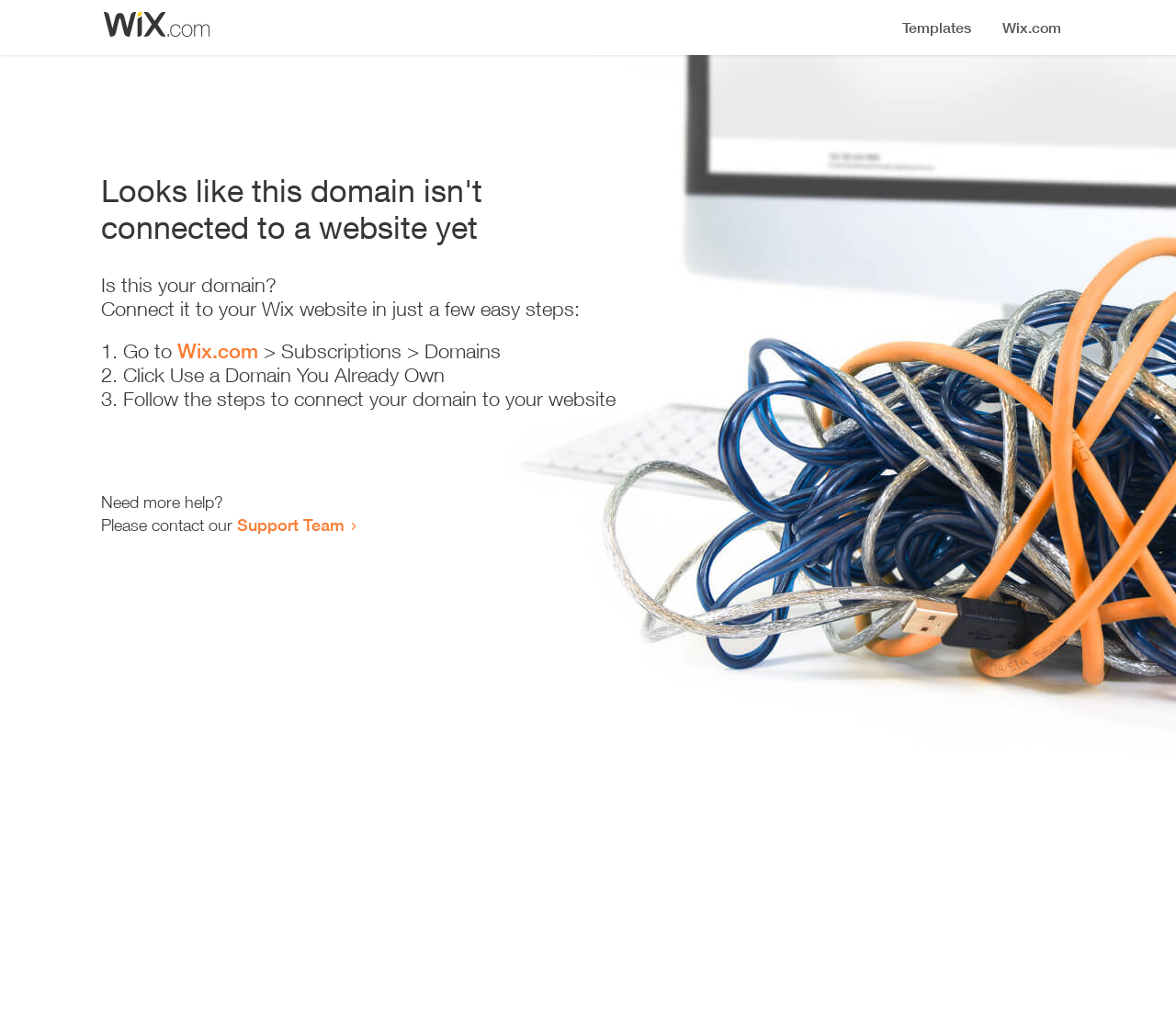What is the text of the webpage's headline?

Looks like this domain isn't
connected to a website yet